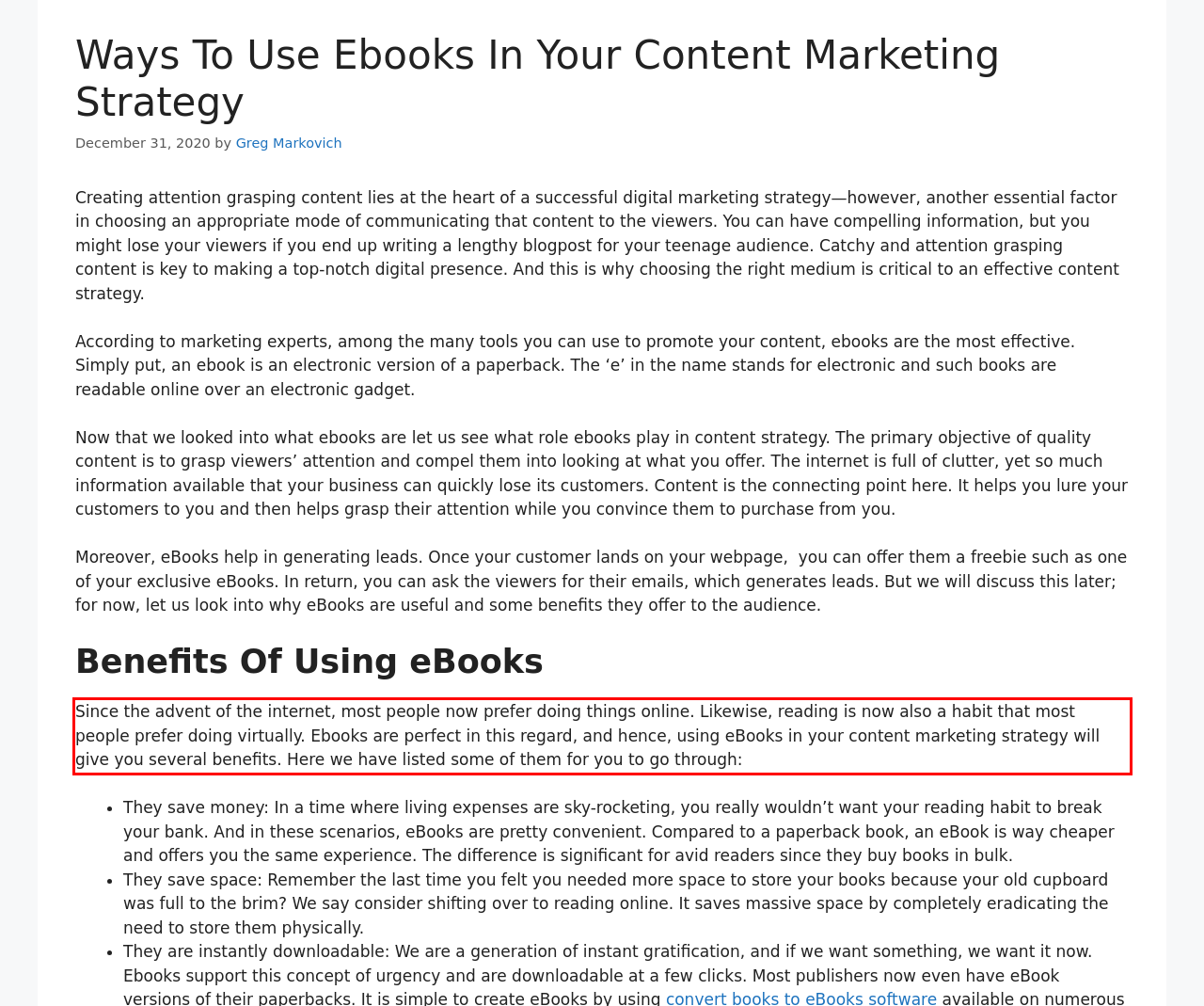With the given screenshot of a webpage, locate the red rectangle bounding box and extract the text content using OCR.

Since the advent of the internet, most people now prefer doing things online. Likewise, reading is now also a habit that most people prefer doing virtually. Ebooks are perfect in this regard, and hence, using eBooks in your content marketing strategy will give you several benefits. Here we have listed some of them for you to go through: